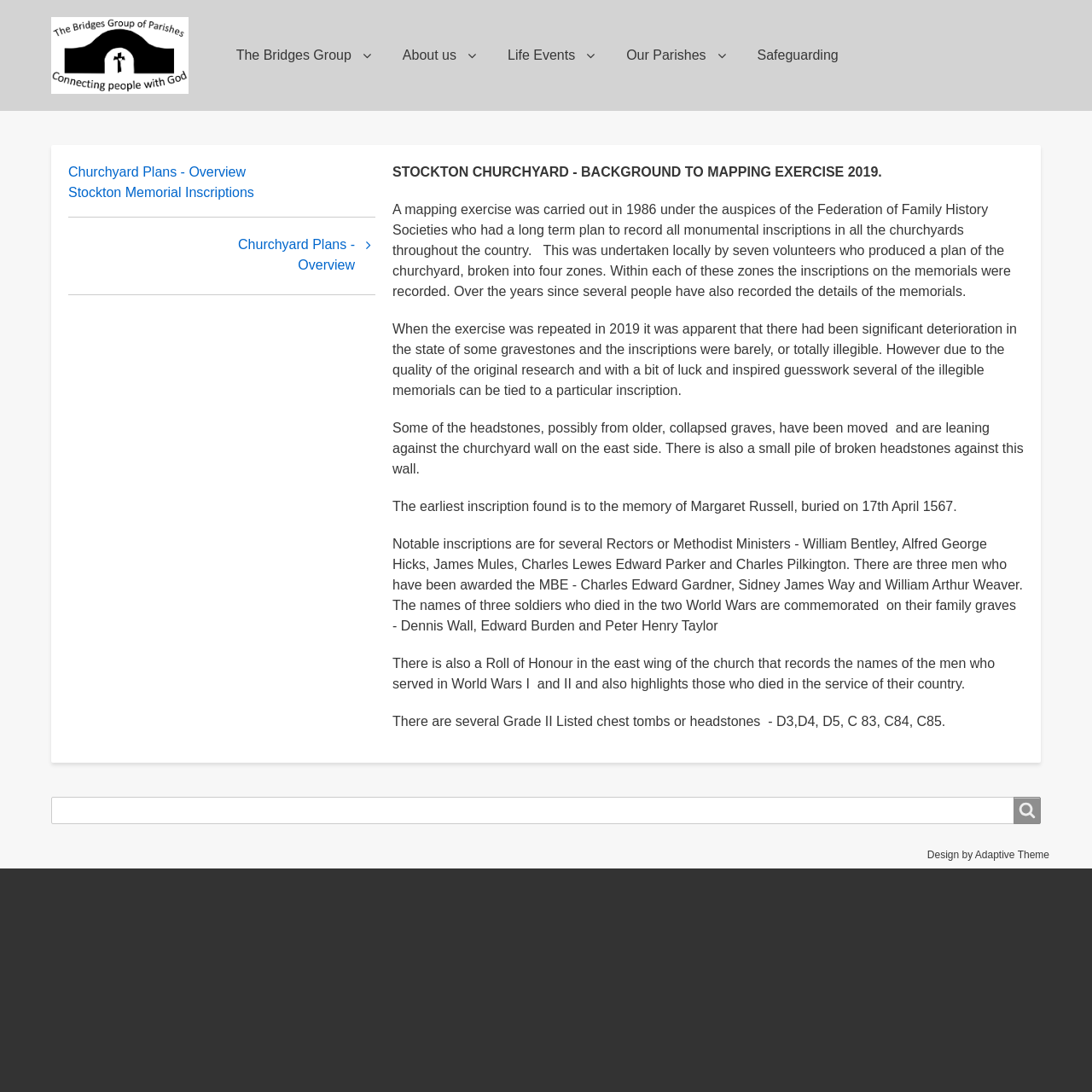Point out the bounding box coordinates of the section to click in order to follow this instruction: "Switch to English".

None